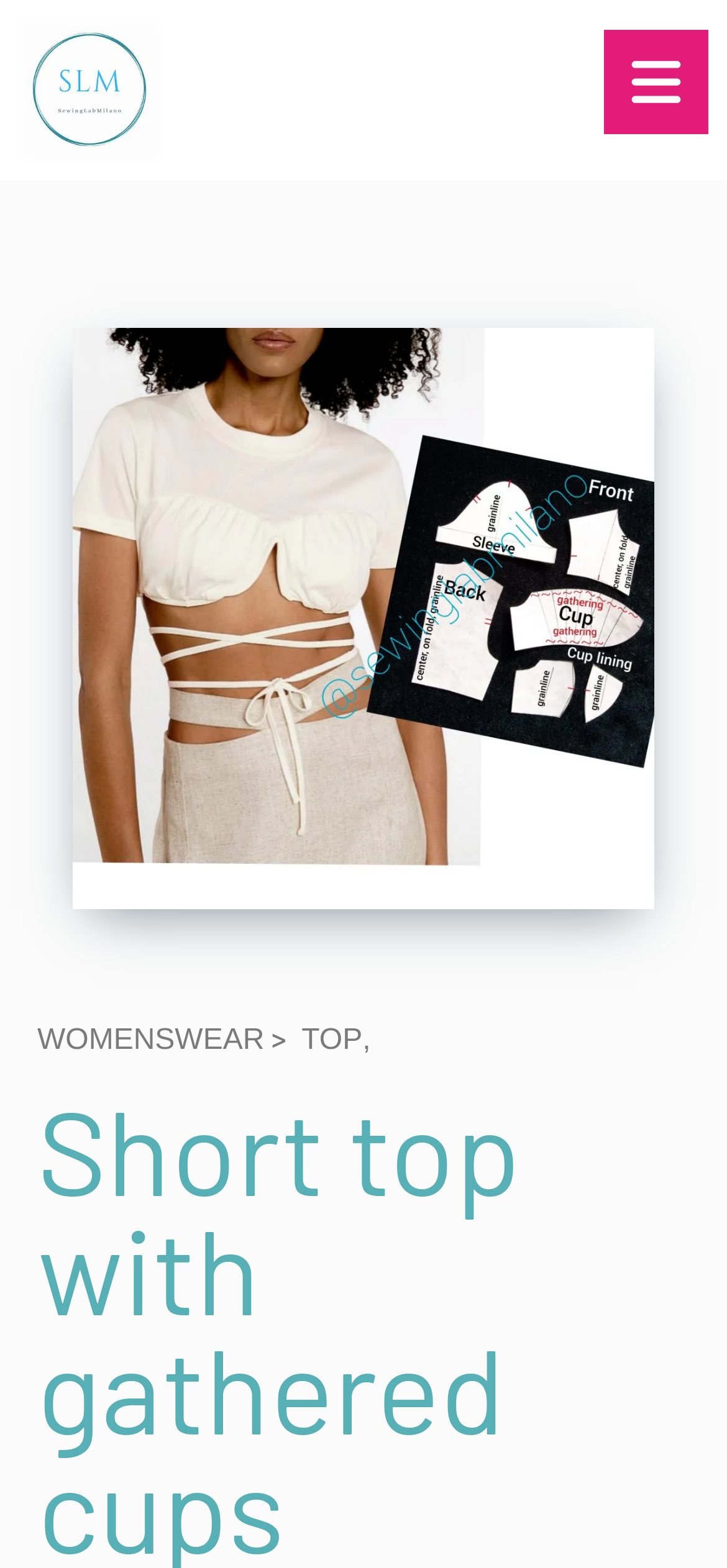Offer an in-depth caption of the entire webpage.

The webpage appears to be a sewing pattern tutorial or guide, specifically focused on a short top with gathered cups. At the top left of the page, there is a link, and on the top right, there is another link accompanied by a small image. 

Below these top links, there are three navigation links: "WOMENSWEAR", "TOP", separated by a comma. These links are positioned horizontally, with "WOMENSWEAR" on the left, followed by "TOP" on the right.

The main content of the page is headed by a title, "Short top with gathered cups", which spans almost the entire width of the page, starting from the left edge and ending near the right edge. This title is likely the main topic of the webpage, which is a sewing pattern tutorial or guide.